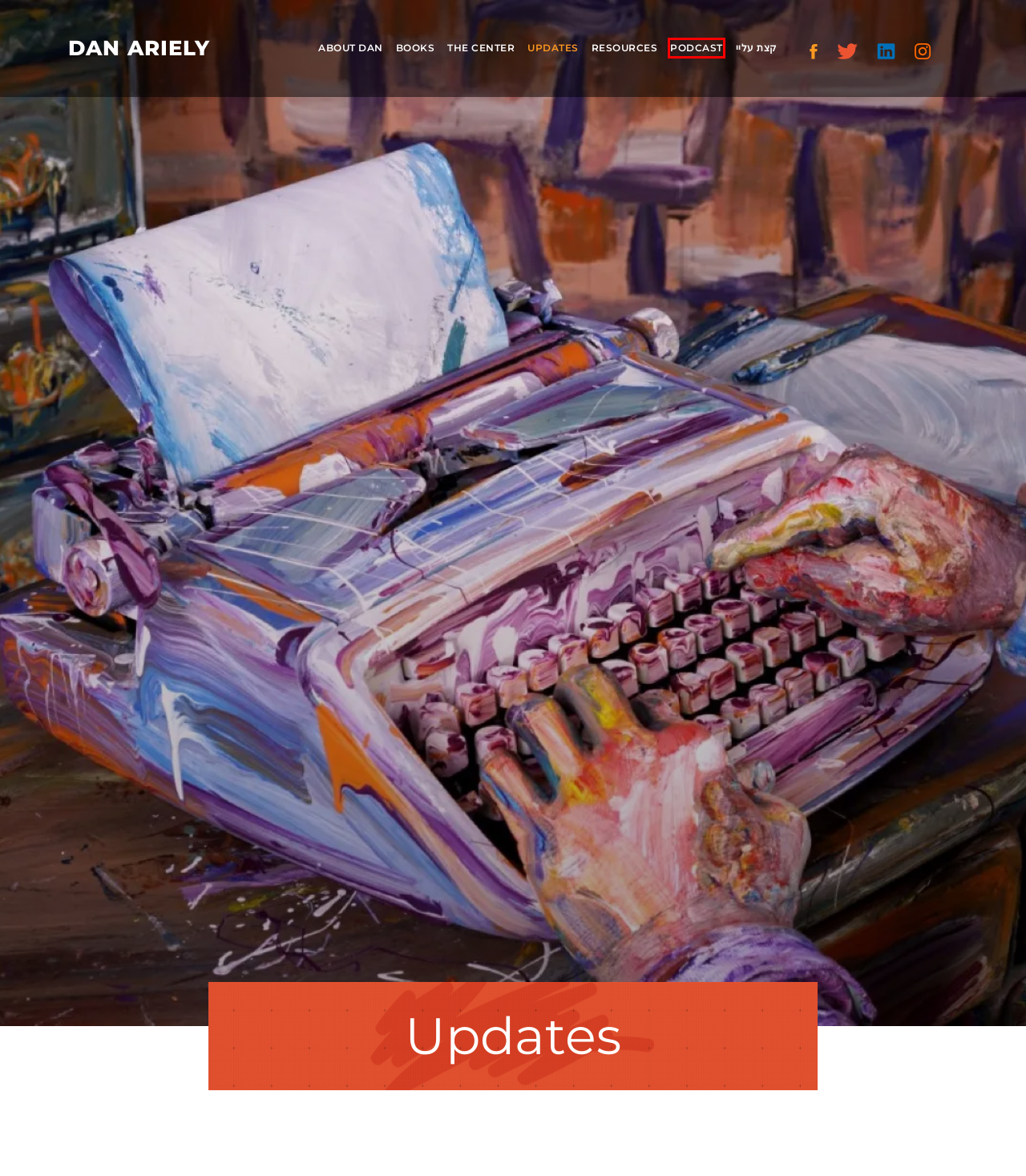You are given a screenshot of a webpage with a red rectangle bounding box around an element. Choose the best webpage description that matches the page after clicking the element in the bounding box. Here are the candidates:
A. Books - Dan Ariely
B. About Dan - Dan Ariely
C. Resources - Dan Ariely
D. Blog Archives - Dan Ariely
E. Behavioral science | Behavioral economics | Center for advanced hindsight
F. The Upside of Down - Dan Ariely
G. קצת עליי - Dan Ariely
H. Misbelief - Dan Ariely

F